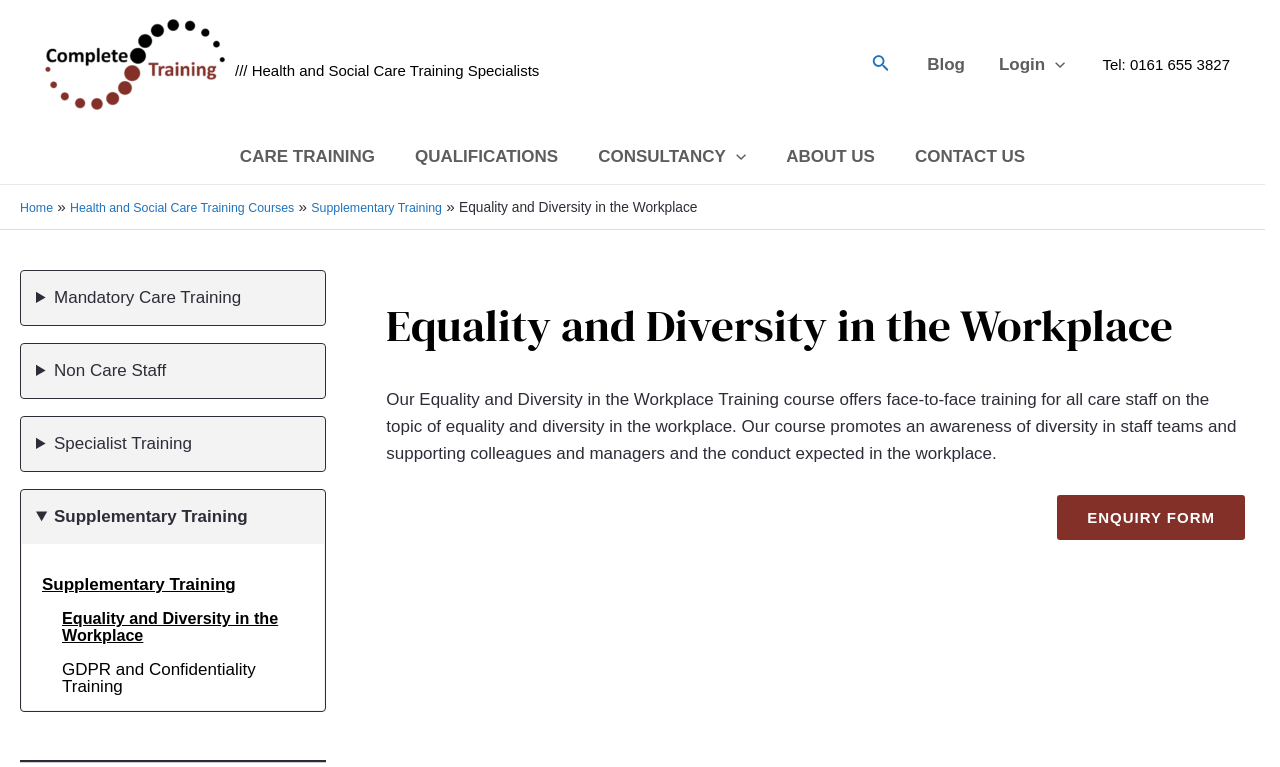Illustrate the webpage with a detailed description.

This webpage is about the "Equality and Diversity in the Workplace Training" course offered by Complete Training. At the top left corner, there is a logo of Complete Training, accompanied by the text "Health and Social Care Training Specialists". On the top right corner, there is a search icon and a login menu toggle. Below the logo, there is a primary navigation menu with links to "CARE TRAINING", "QUALIFICATIONS", "CONSULTANCY", "ABOUT US", and "CONTACT US".

In the middle of the page, there is a breadcrumb navigation menu with links to "Home", "Health and Social Care Training Courses", "Supplementary Training", and "Equality and Diversity in the Workplace". Below the breadcrumb menu, there is a section with four disclosure triangles, each representing a different type of training: "Mandatory Care Training", "Non Care Staff", "Specialist Training", and "Supplementary Training". The "Supplementary Training" disclosure triangle is expanded, revealing a menu with links to various training courses, including "Equality and Diversity in the Workplace" and "GDPR and Confidentiality Training".

The main content of the page is divided into three sections. The first section has a heading "Equality and Diversity in the Workplace" and a paragraph of text describing the course. The second section has a heading "Course Description" and provides more information about the course. The third section has a heading "Complete Training Minimum Learning Outcomes" and lists the learning objectives of the course.

At the bottom of the page, there is a horizontal separator line, followed by a call-to-action link to an "ENQUIRY FORM".